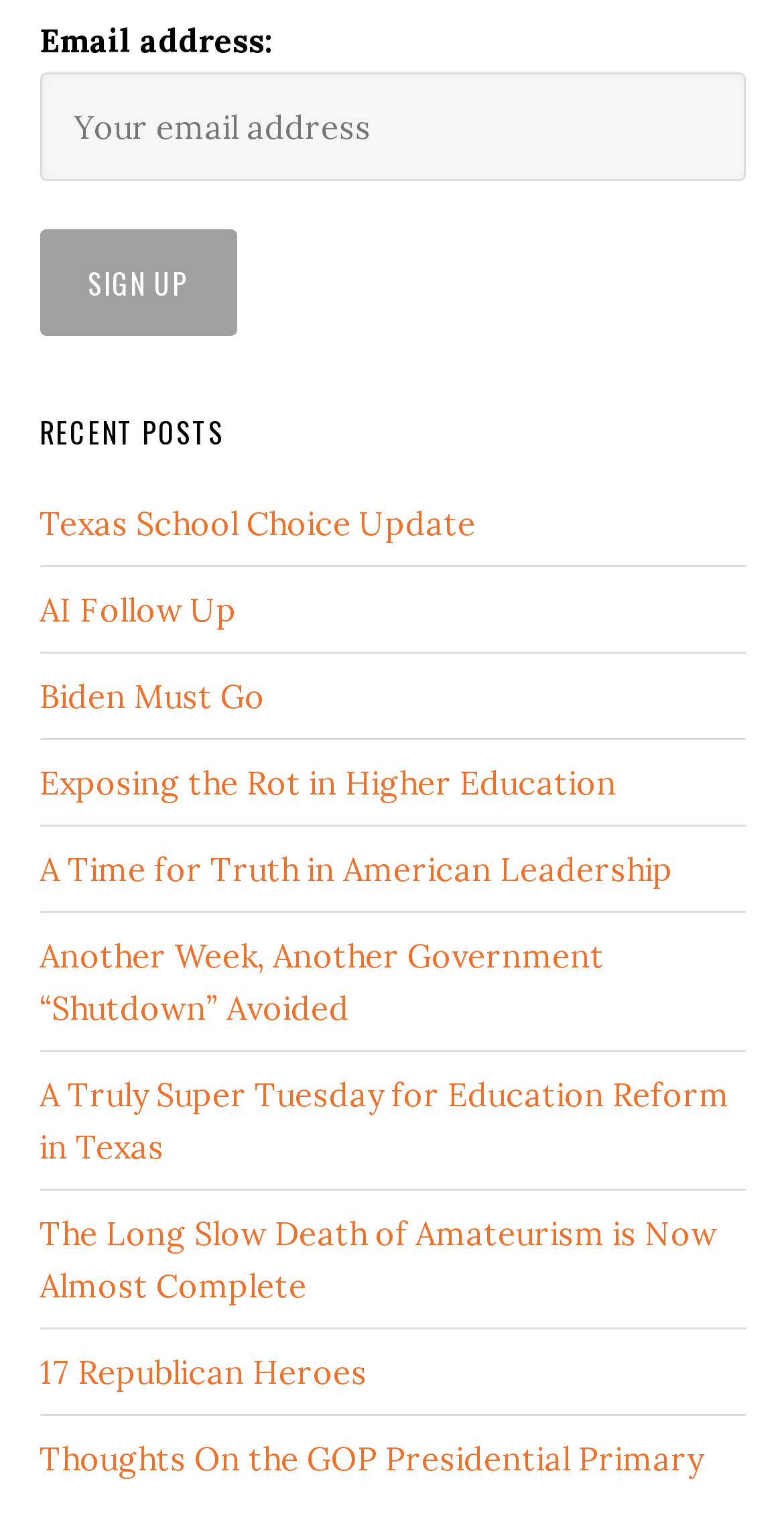Please give a one-word or short phrase response to the following question: 
What is the purpose of the textbox?

Email address